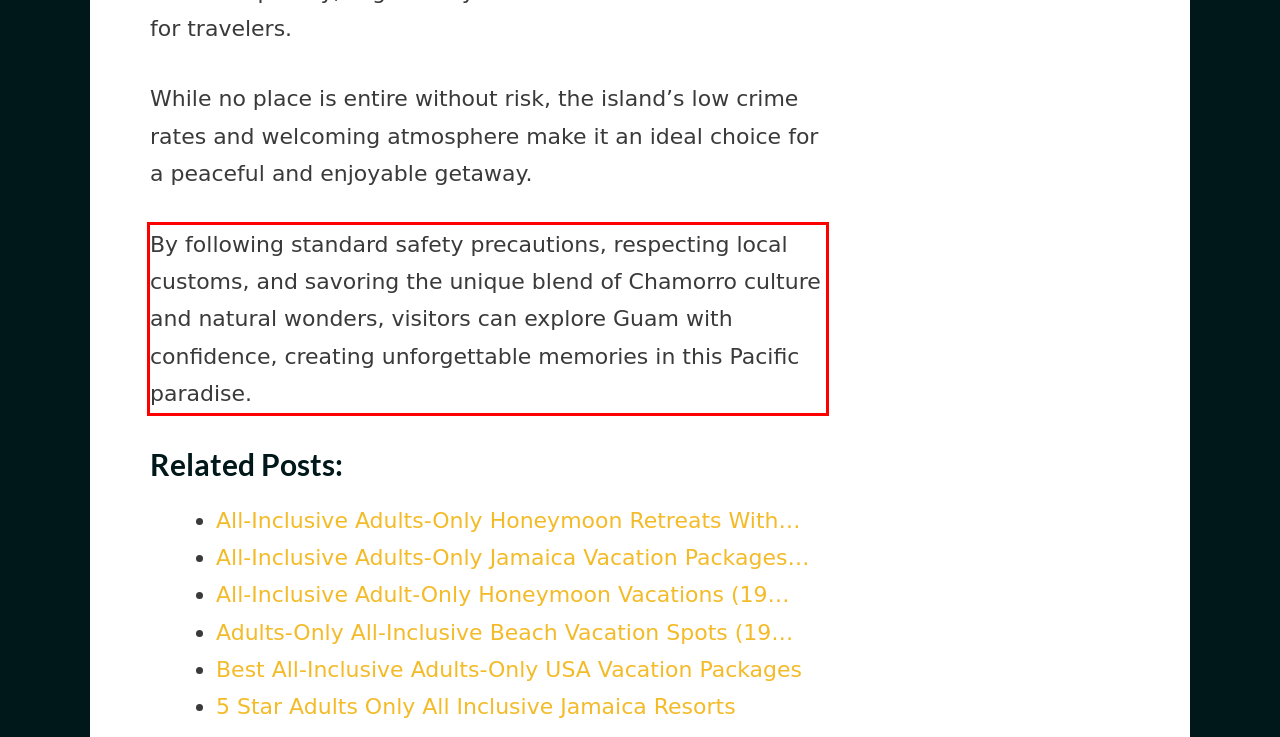Please examine the screenshot of the webpage and read the text present within the red rectangle bounding box.

By following standard safety precautions, respecting local customs, and savoring the unique blend of Chamorro culture and natural wonders, visitors can explore Guam with confidence, creating unforgettable memories in this Pacific paradise.